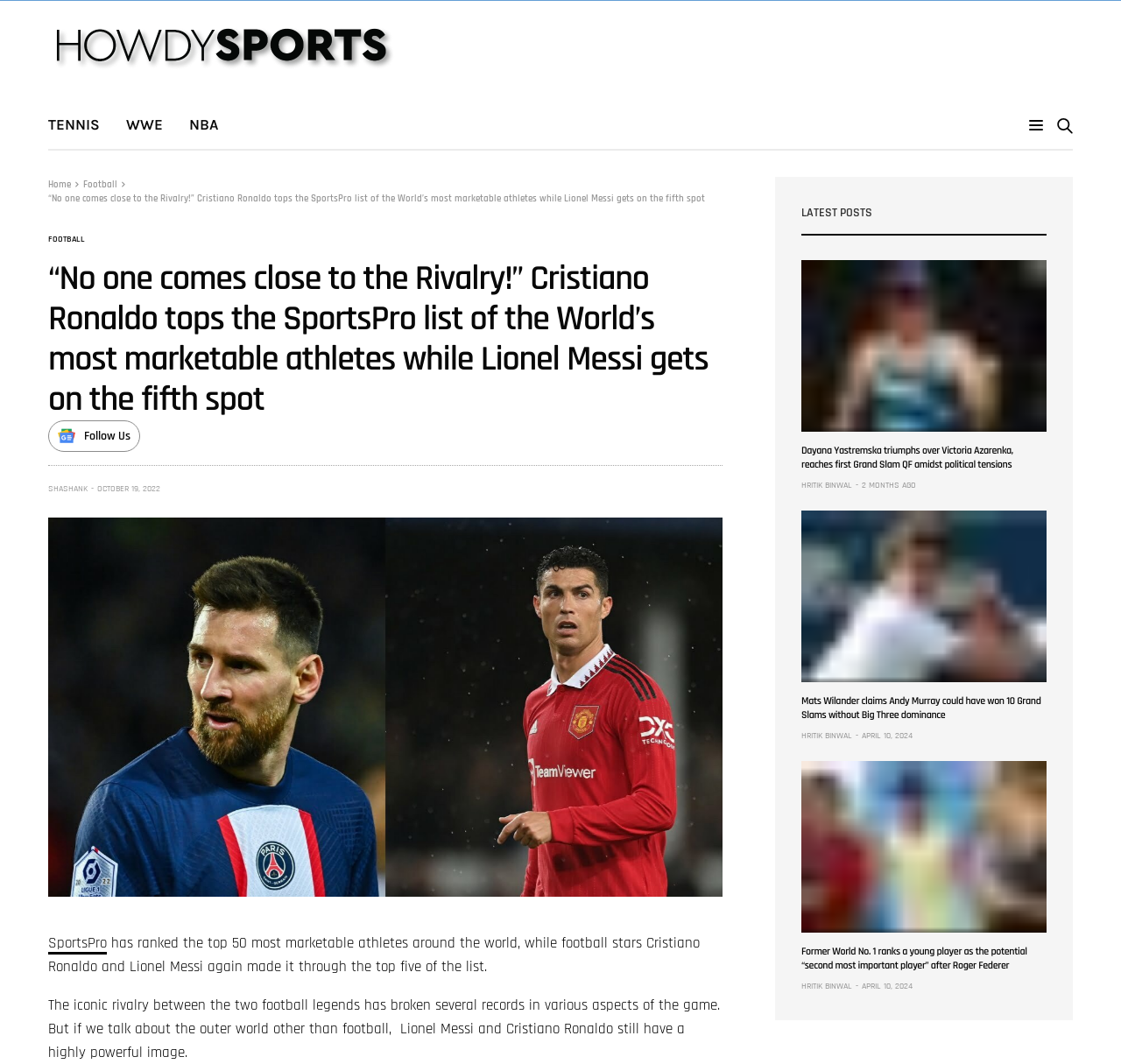Determine the bounding box coordinates of the region that needs to be clicked to achieve the task: "Click on the Football link".

[0.043, 0.221, 0.076, 0.229]